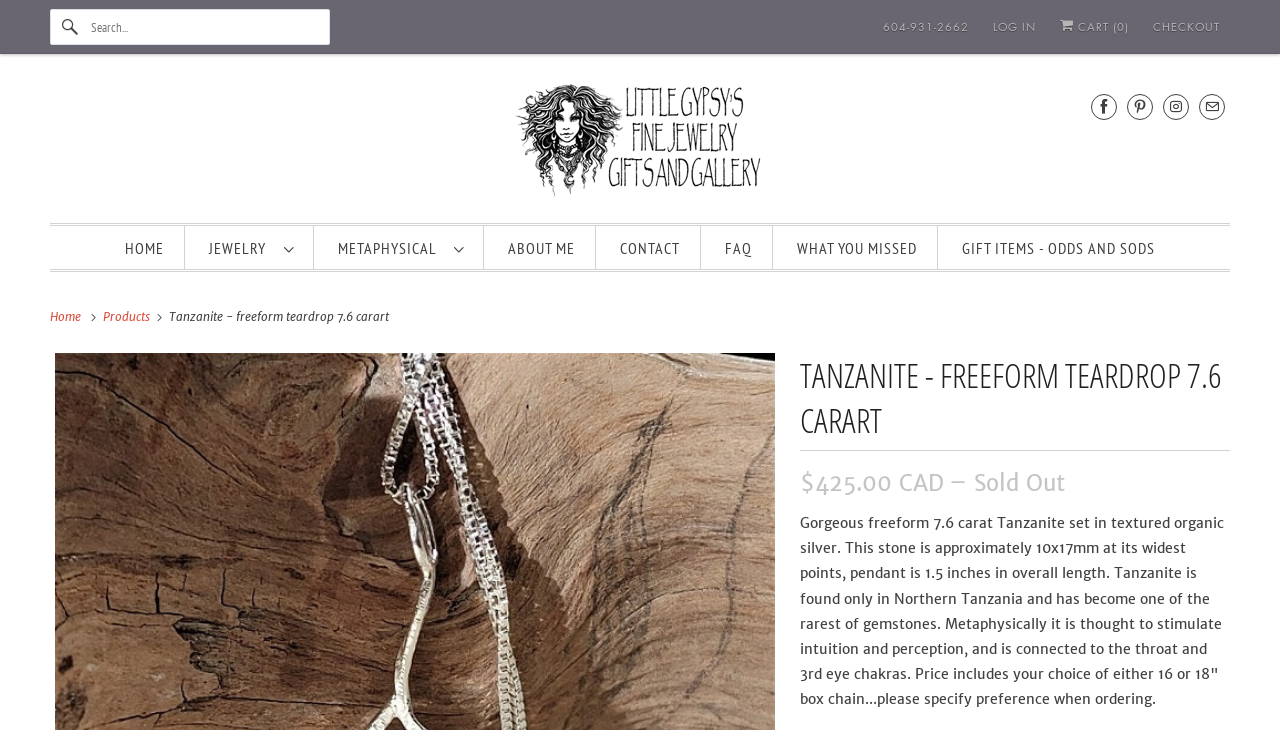What is the headline of the webpage?

TANZANITE - FREEFORM TEARDROP 7.6 CARART